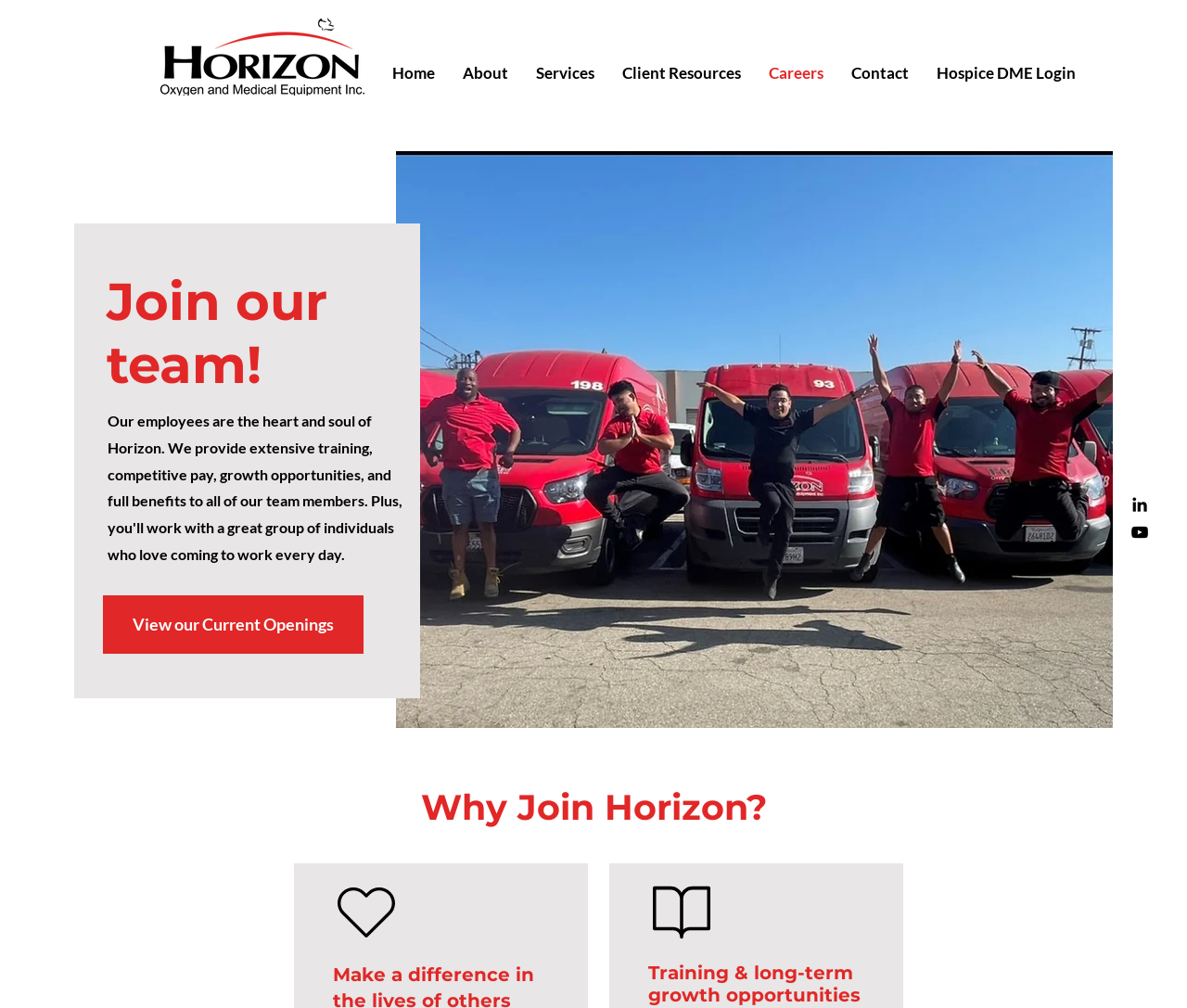How many navigation links are there?
Provide a well-explained and detailed answer to the question.

I counted the number of navigation links in the navigation menu, which are Home, About, Services, Client Resources, Careers, Contact, and Hospice DME Login.